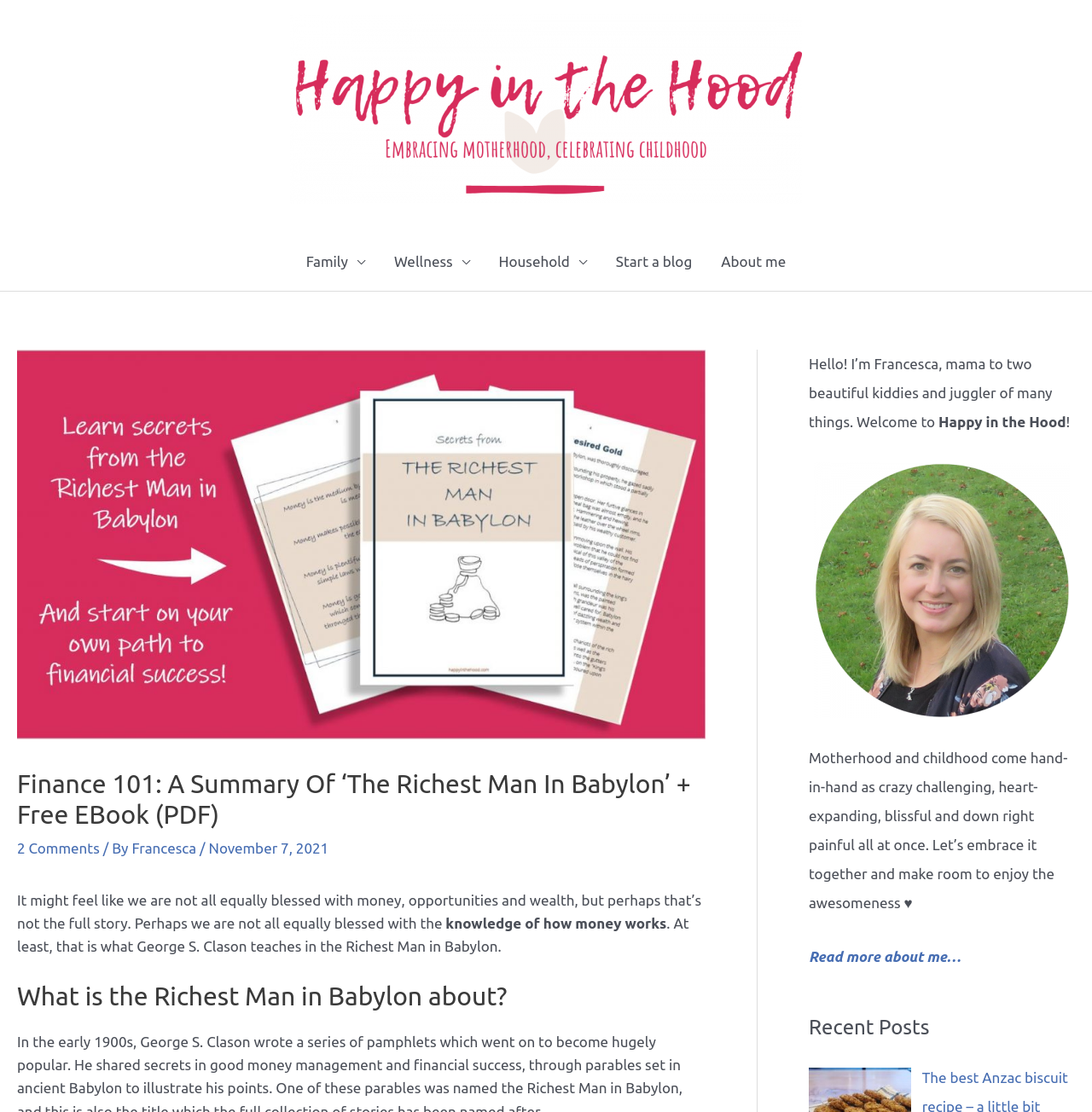How many navigation links are there?
Using the information presented in the image, please offer a detailed response to the question.

I counted the number of link elements under the navigation element, which are 'Family', 'Wellness', 'Household', 'Start a blog', and 'About me'.